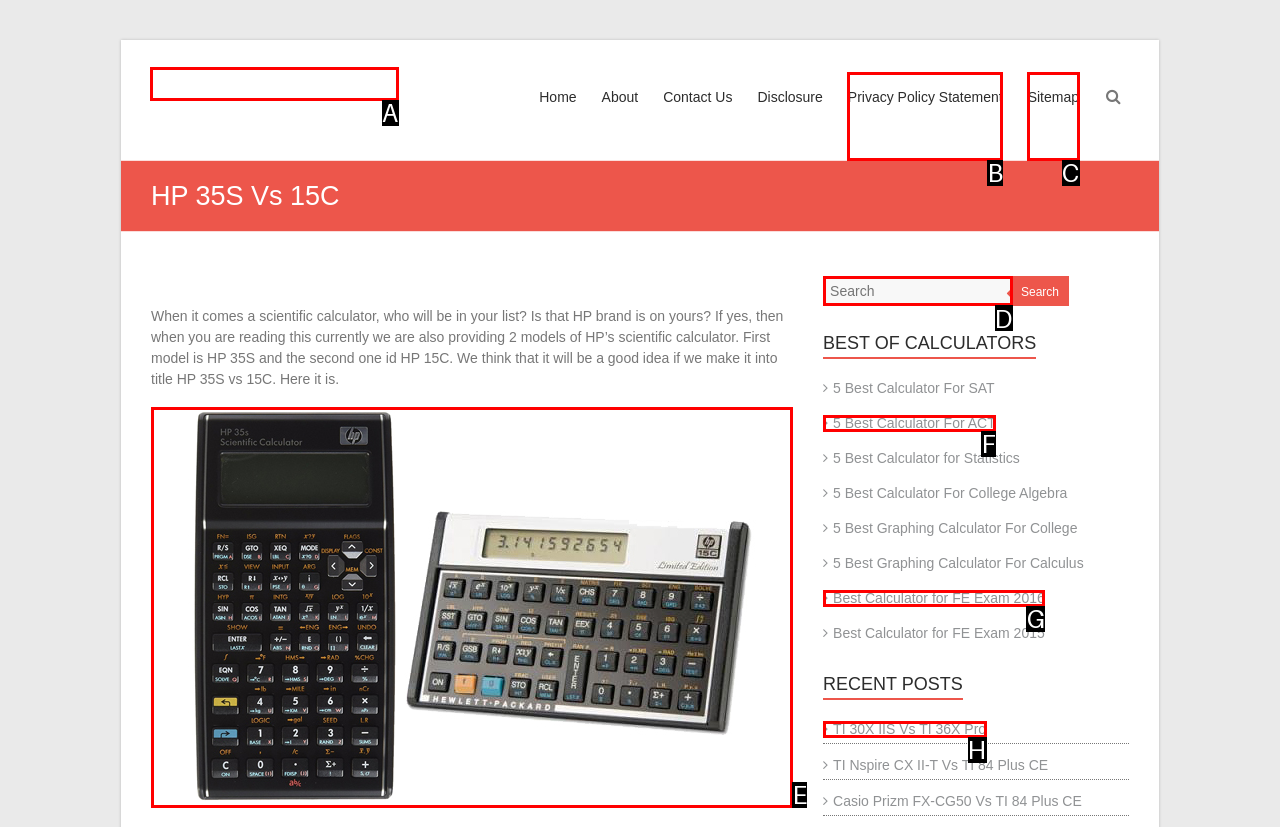Identify the correct choice to execute this task: go to the sample page
Respond with the letter corresponding to the right option from the available choices.

None